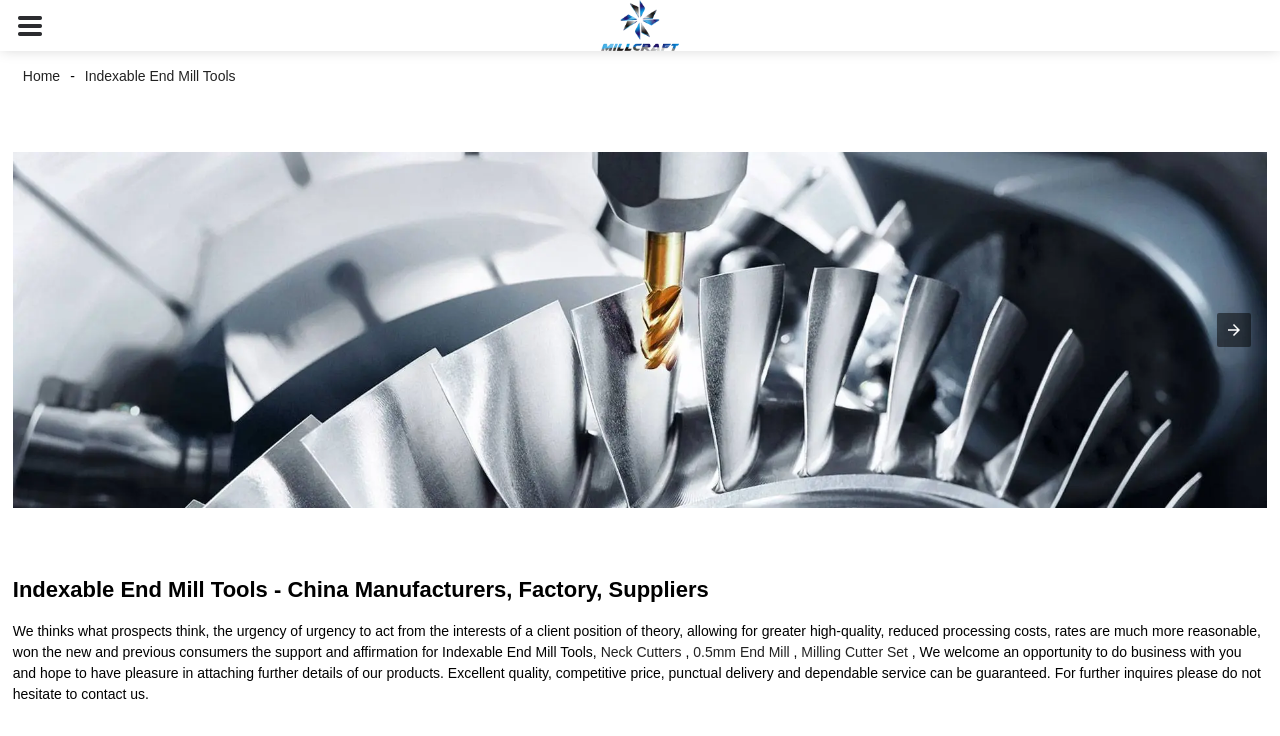Calculate the bounding box coordinates for the UI element based on the following description: "Home". Ensure the coordinates are four float numbers between 0 and 1, i.e., [left, top, right, bottom].

[0.01, 0.092, 0.055, 0.114]